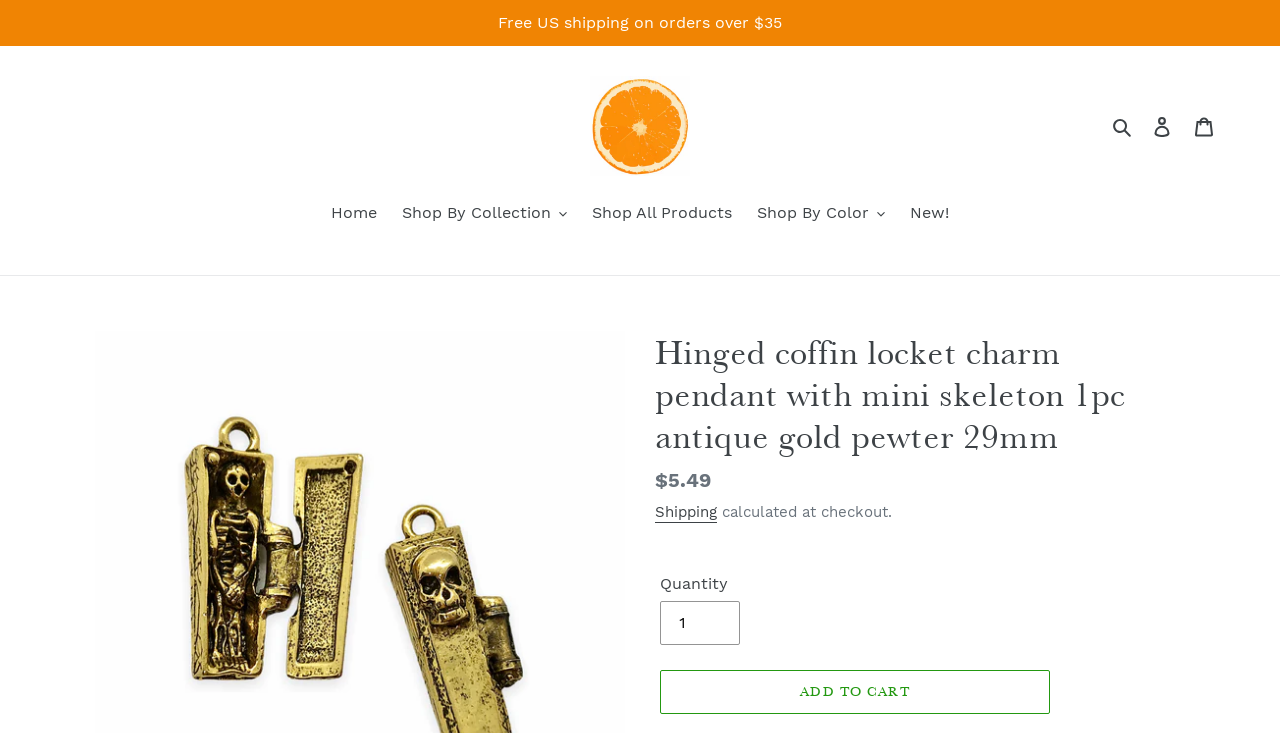Please identify the bounding box coordinates of the element that needs to be clicked to perform the following instruction: "Search for products".

[0.864, 0.154, 0.891, 0.19]